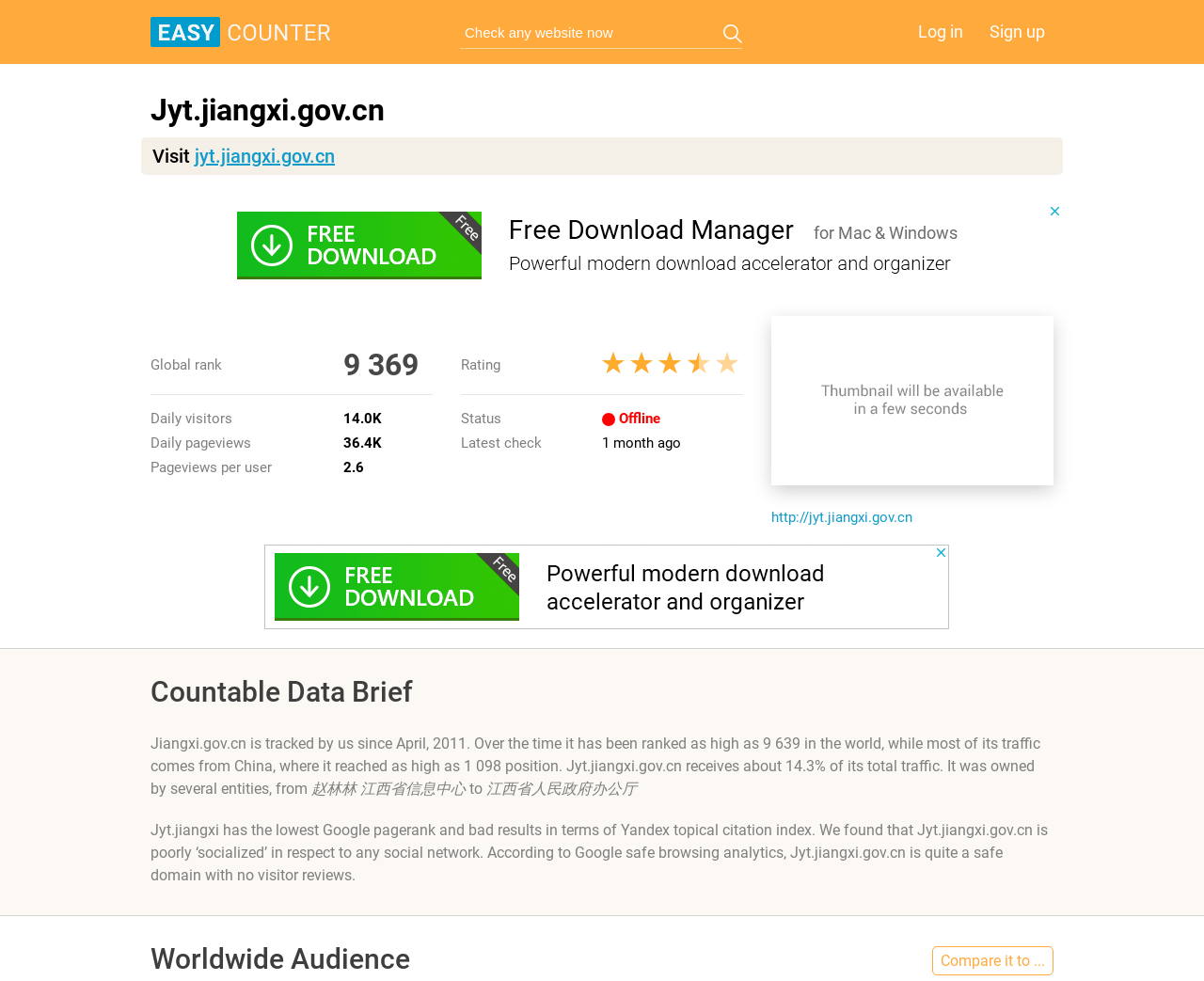Could you highlight the region that needs to be clicked to execute the instruction: "Visit jyt.jiangxi.gov.cn"?

[0.162, 0.148, 0.278, 0.171]